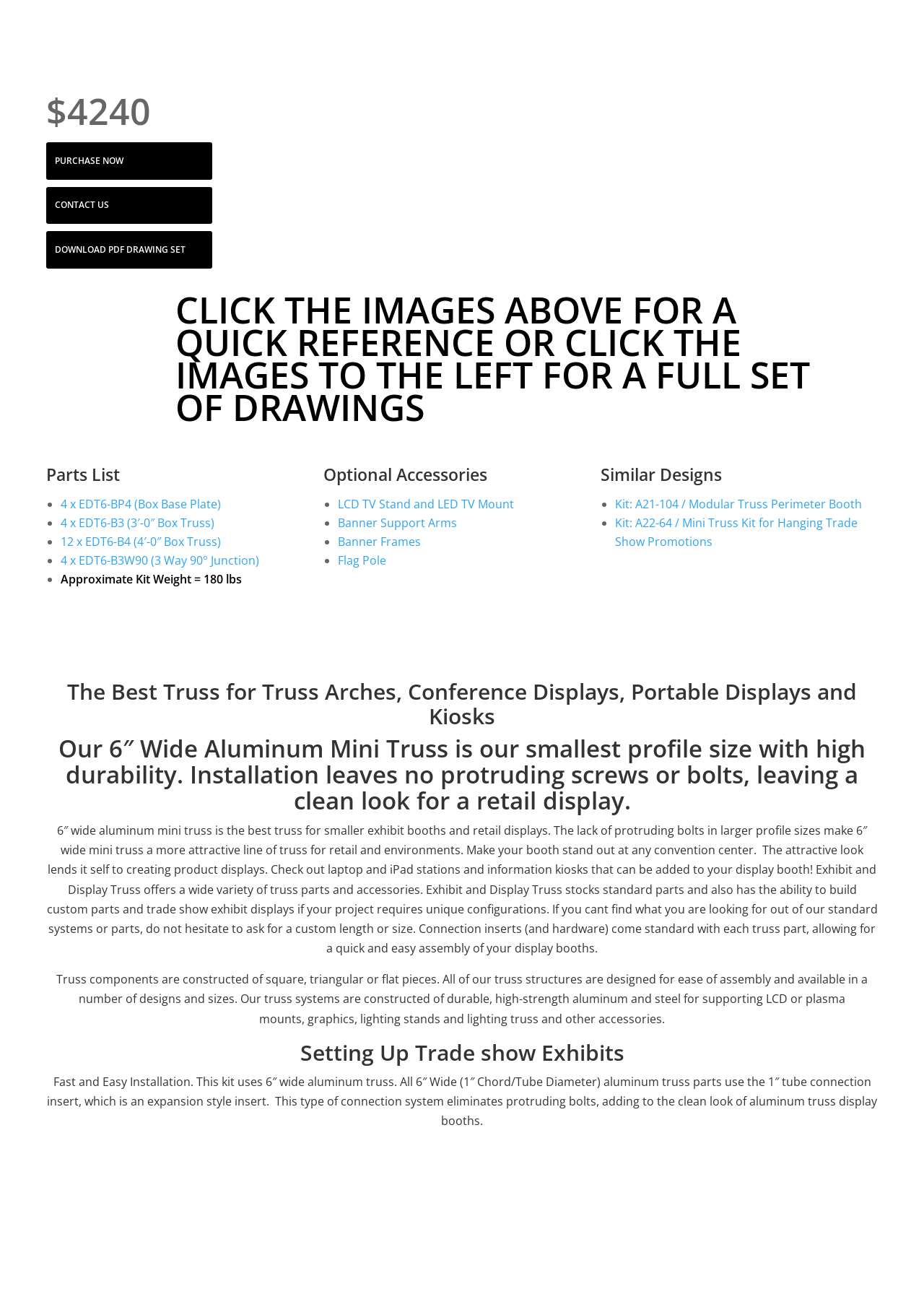Find the bounding box coordinates for the HTML element specified by: "Slot sites no deposit".

None